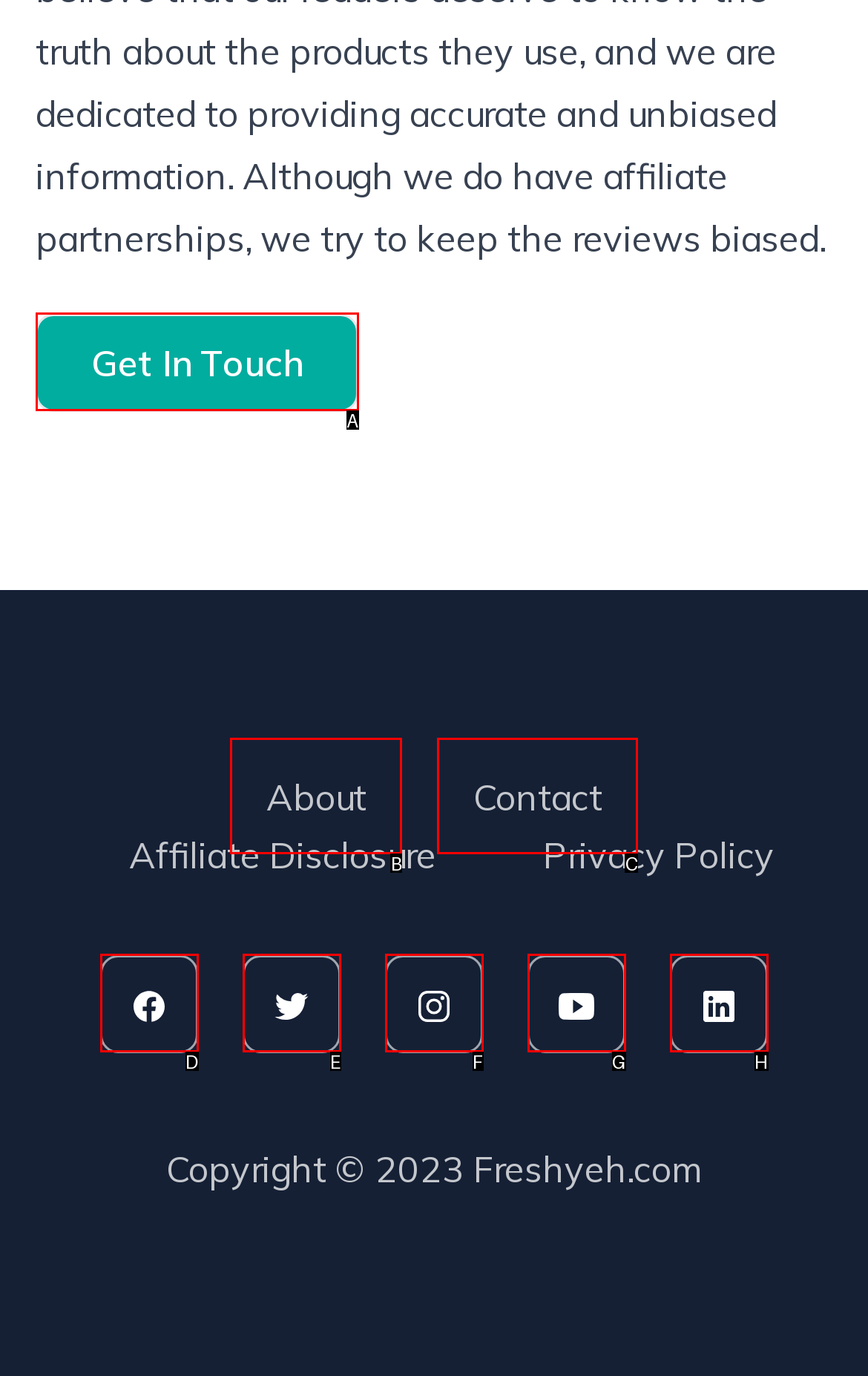Select the HTML element that corresponds to the description: aria-label="youtube". Reply with the letter of the correct option.

G